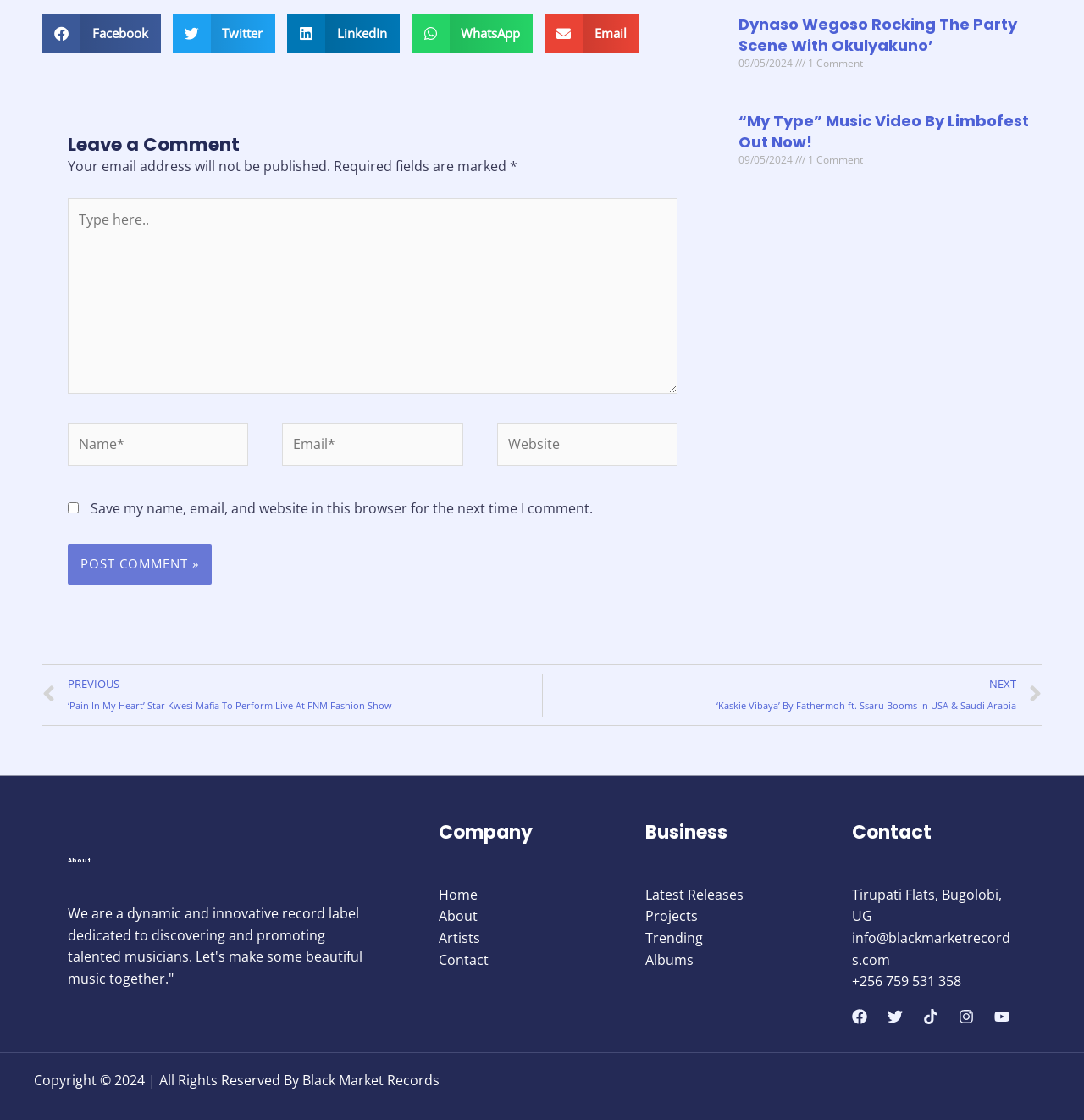Please mark the clickable region by giving the bounding box coordinates needed to complete this instruction: "Leave a comment".

[0.062, 0.102, 0.625, 0.139]